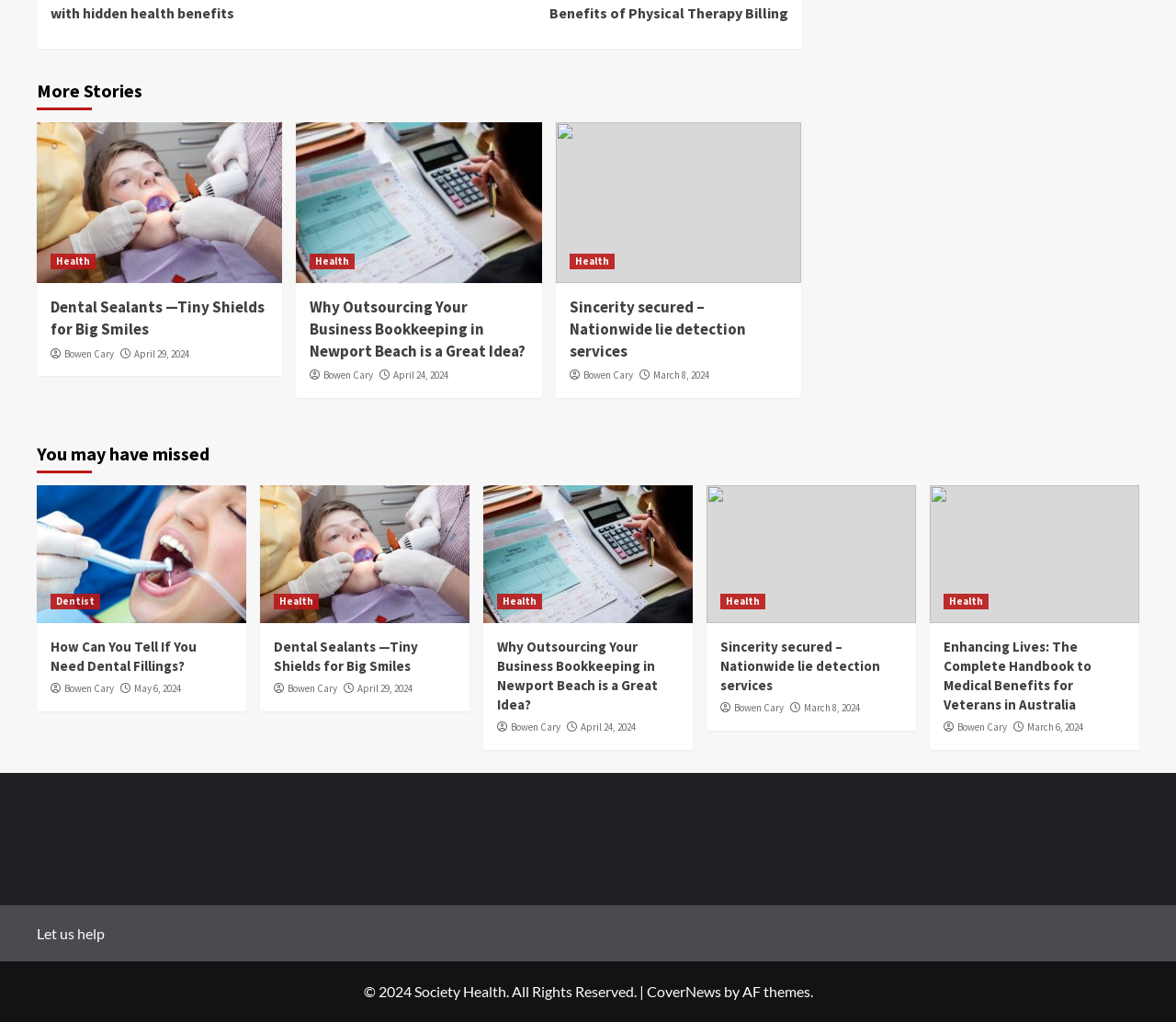What is the category of the fourth story?
From the screenshot, supply a one-word or short-phrase answer.

Health